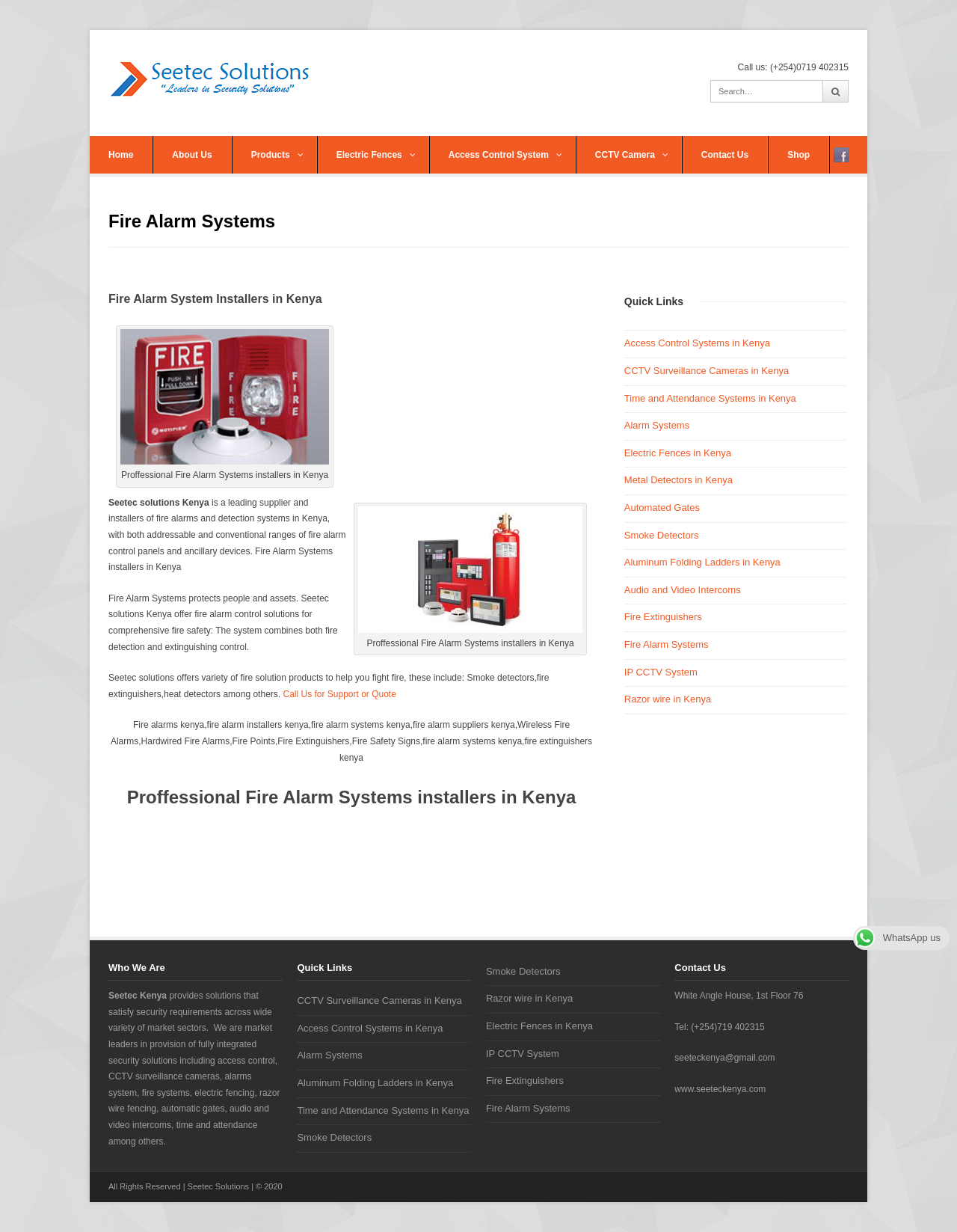What is the company name?
Using the image, answer in one word or phrase.

Seetec Solutions LTD